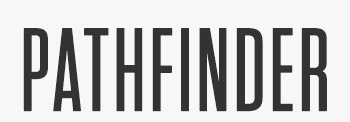What is the tone of the chapter?
Use the image to give a comprehensive and detailed response to the question.

The use of bold, uppercase letters and the emphasis on direction and exploration suggest a sense of adventure and a call to action, which is likely to be the tone of the chapter.